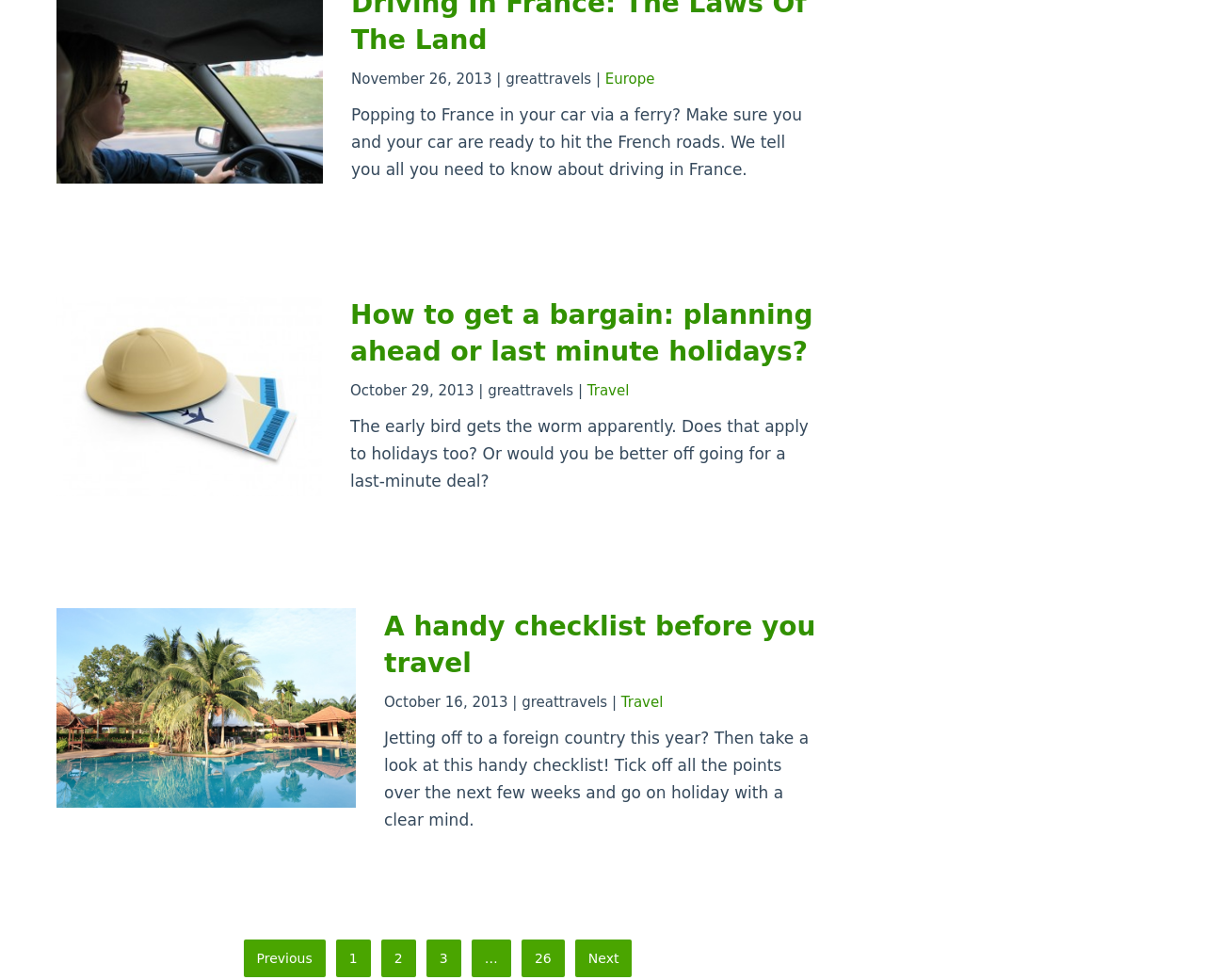Locate the bounding box coordinates for the element described below: "alt="Holidays abroad"". The coordinates must be four float values between 0 and 1, formatted as [left, top, right, bottom].

[0.047, 0.621, 0.295, 0.825]